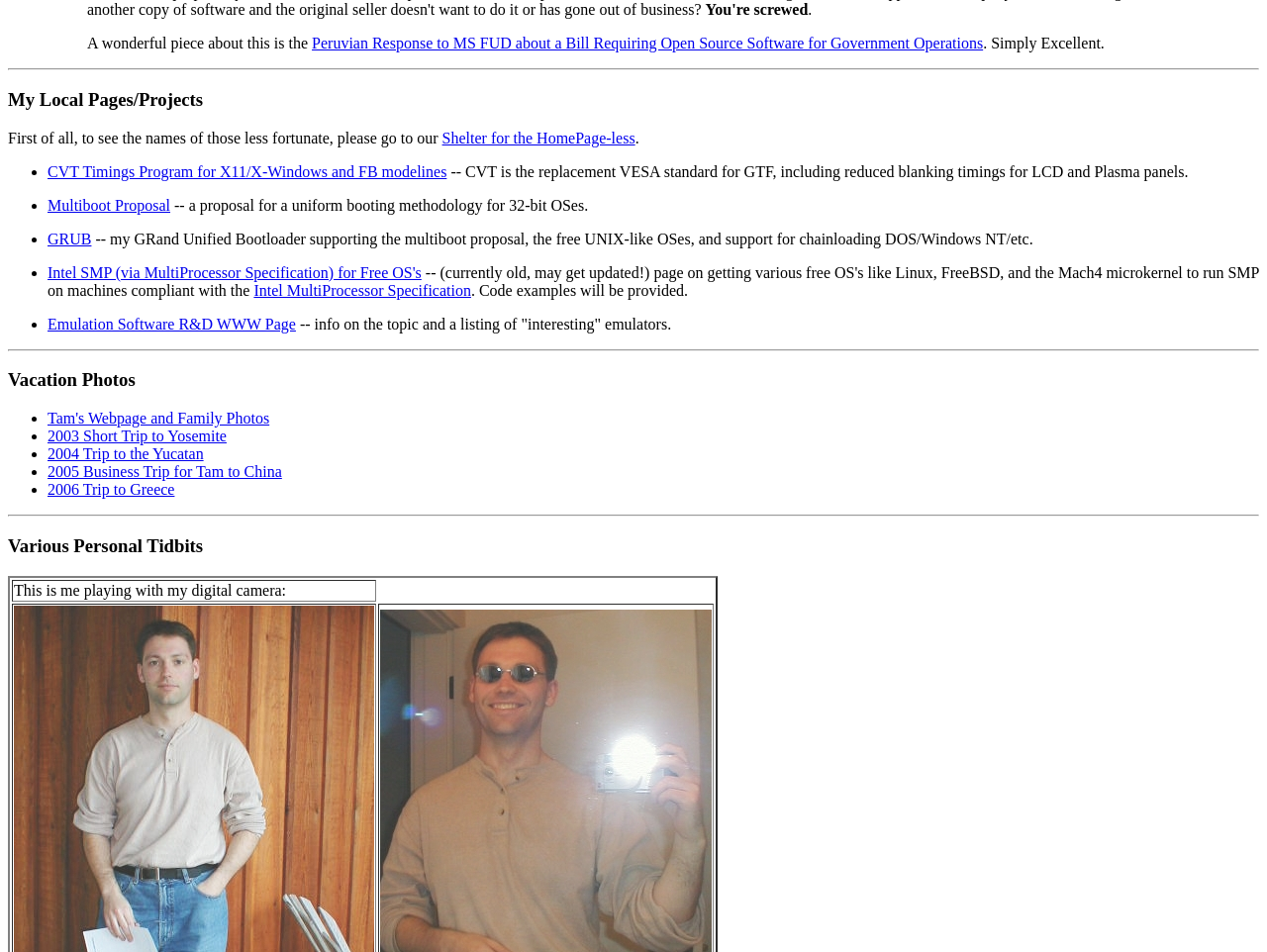Locate the bounding box coordinates of the clickable area to execute the instruction: "Learn about CVT Timings Program for X11/X-Windows and FB modelines". Provide the coordinates as four float numbers between 0 and 1, represented as [left, top, right, bottom].

[0.038, 0.171, 0.353, 0.189]